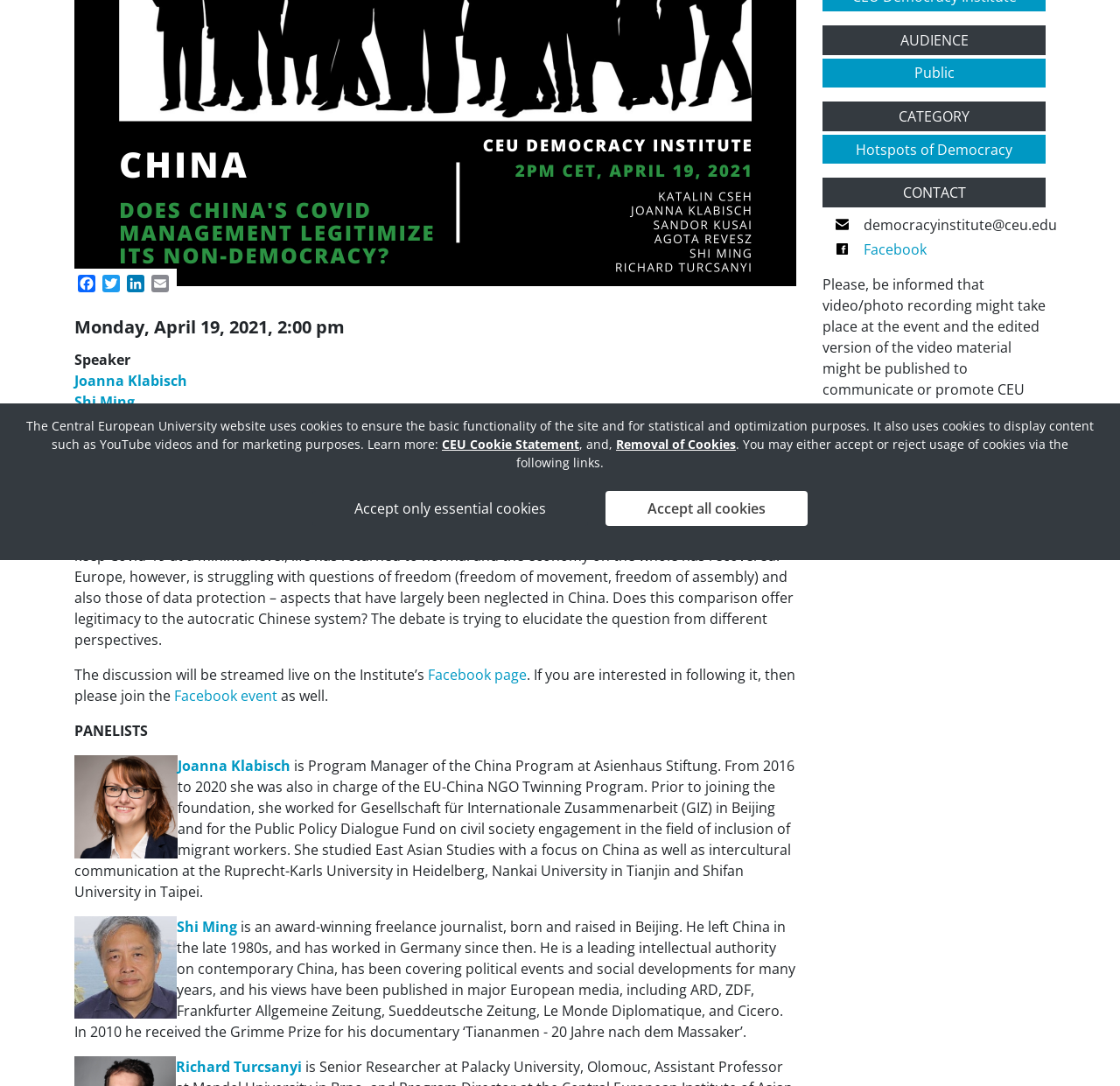Provide the bounding box coordinates of the HTML element described by the text: "Accept only essential cookies". The coordinates should be in the format [left, top, right, bottom] with values between 0 and 1.

[0.279, 0.452, 0.525, 0.484]